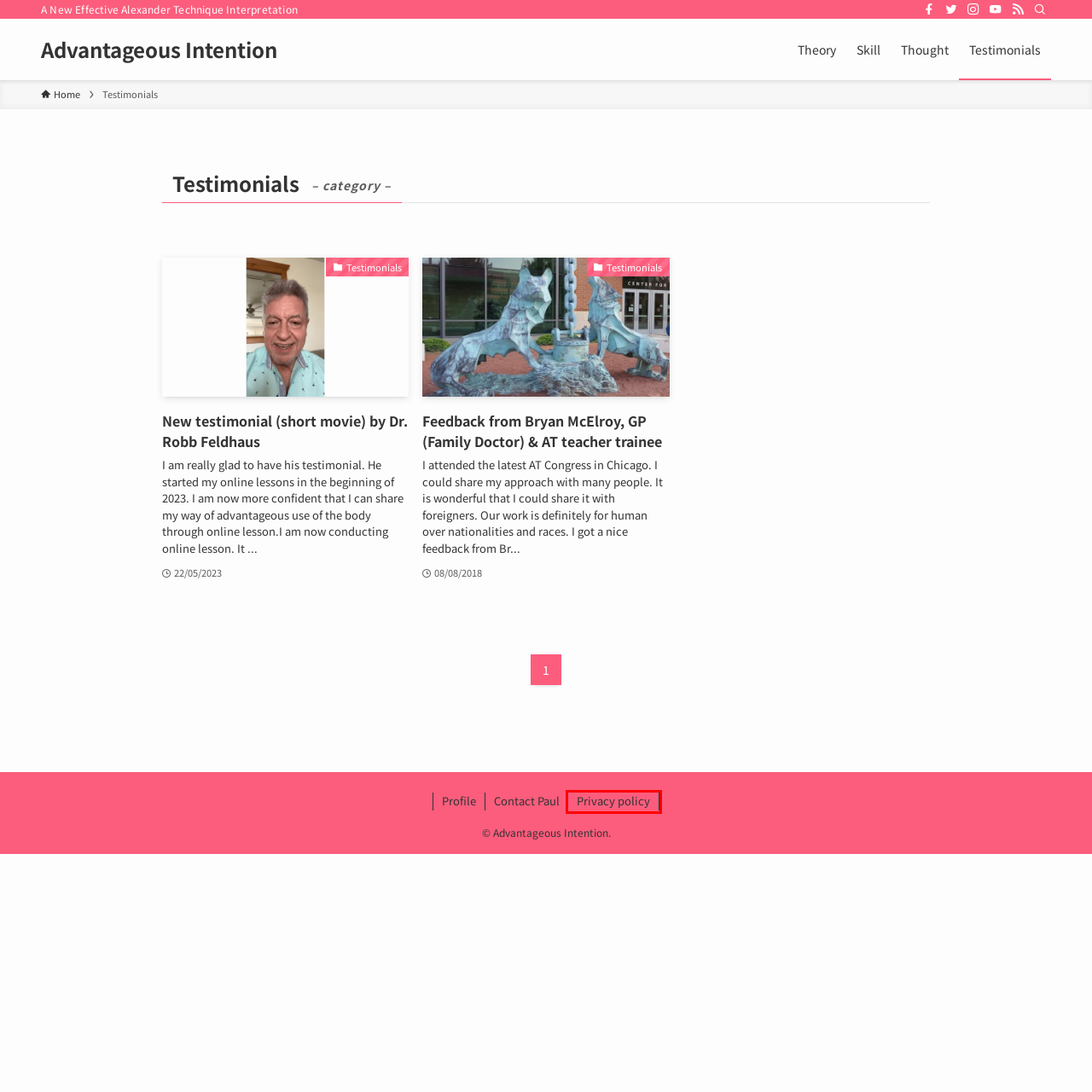Examine the screenshot of a webpage with a red bounding box around a UI element. Your task is to identify the webpage description that best corresponds to the new webpage after clicking the specified element. The given options are:
A. Privacy policy | Advantageous Intention
B. New testimonial (short movie) by Dr. Robb Feldhaus | Advantageous Intention
C. Advantageous Intention | A New Effective Alexander Technique Interpretation
D. Advantageous Intention
E. Profile | Advantageous Intention
F. Feedback from Bryan McElroy, GP (Family Doctor) & AT teacher trainee | Advantageous Intention
G. Skill | Advantageous Intention
H. Theory | Advantageous Intention

A